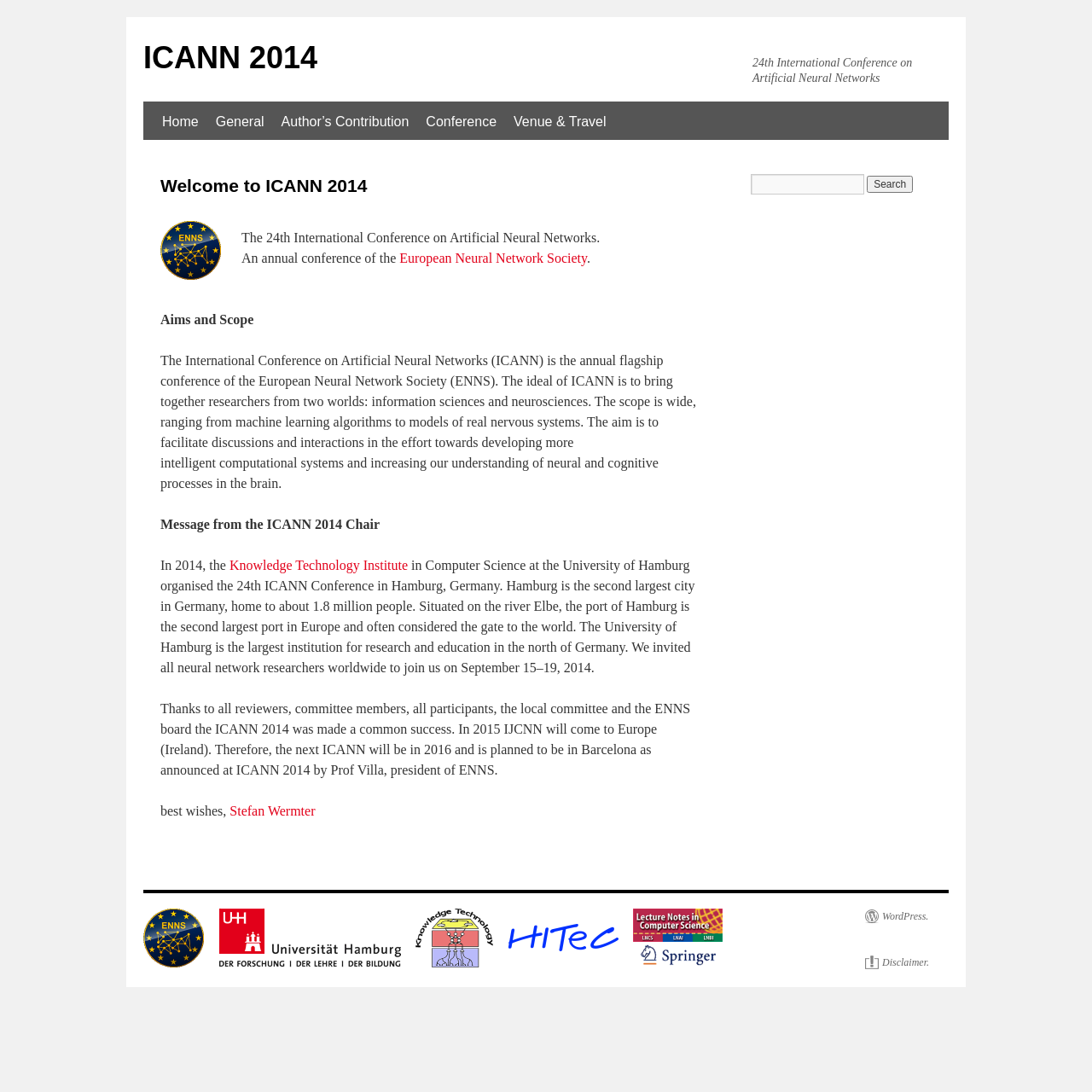Find the bounding box coordinates for the area that must be clicked to perform this action: "Click the Home link".

[0.141, 0.095, 0.19, 0.128]